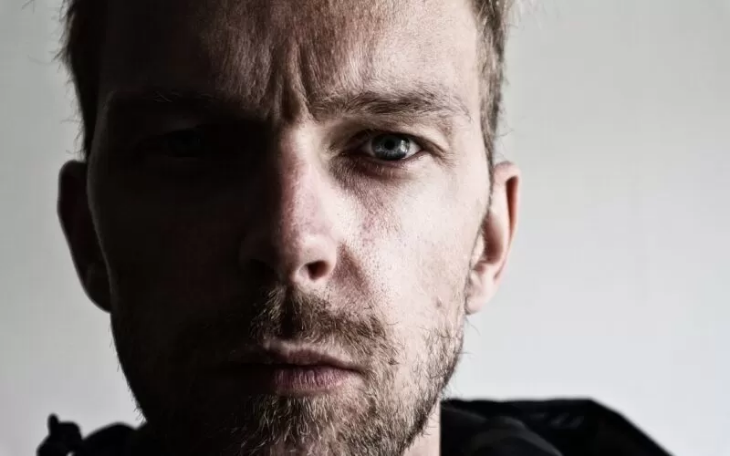What is the background of the image?
Please answer the question with as much detail and depth as you can.

The background of the image is minimalistic because the caption states that it is, which allows the focus to be on the subject's face and enhances the emotional impact of the image.